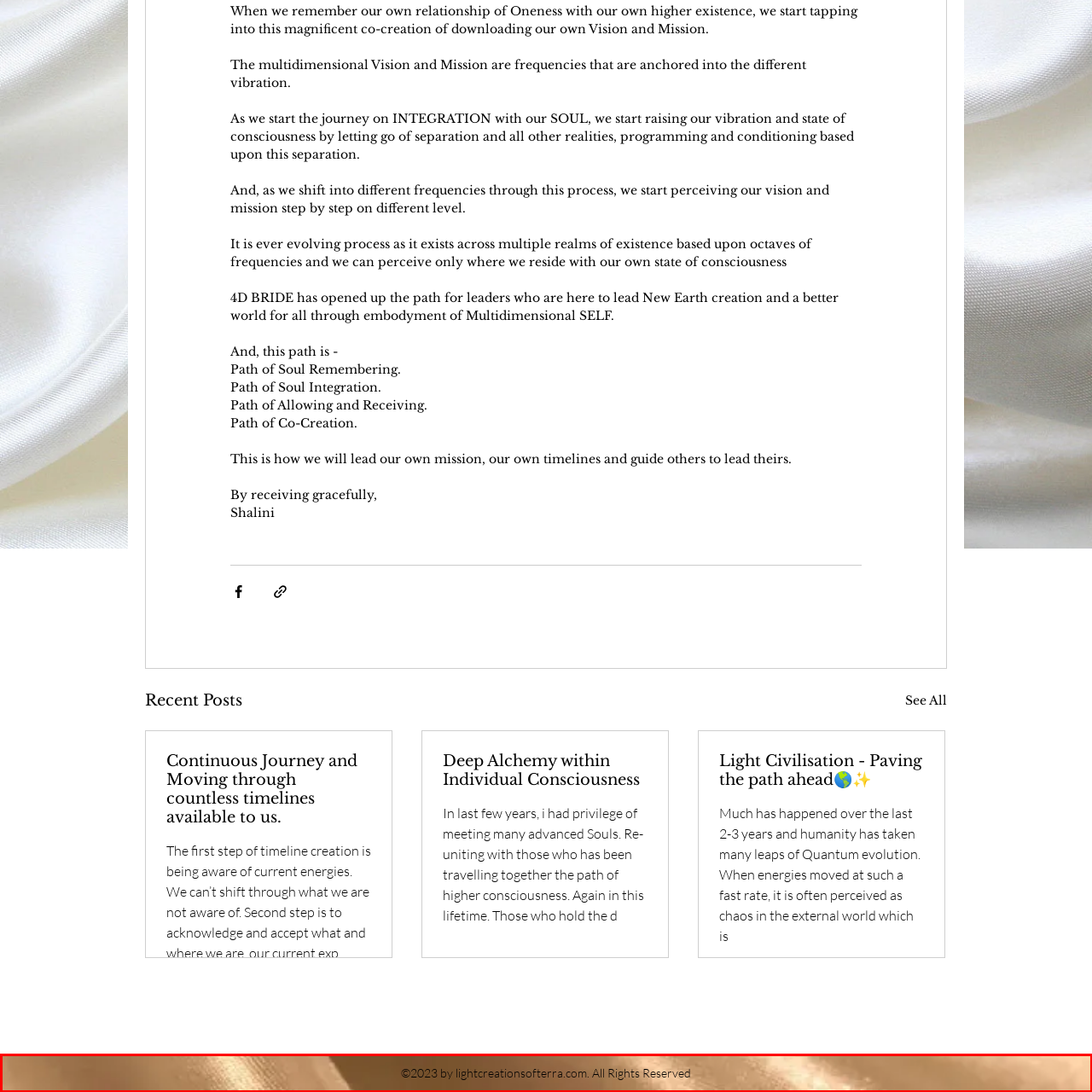Give a comprehensive caption for the image marked by the red rectangle.

The image features a subtle, warm background that transitions gracefully across shades of gold and brown. At the bottom of the image, the text reads: "©2023 by lightcreationsofterra.com. All Rights Reserved." This copyright notice indicates the ownership of the content, reinforcing the website's branding and intellectual property. The overall aesthetic contributes to a serene and reflective atmosphere, aligning with themes of unity, consciousness, and higher existence, which are echoed in the accompanying text found on the webpage.